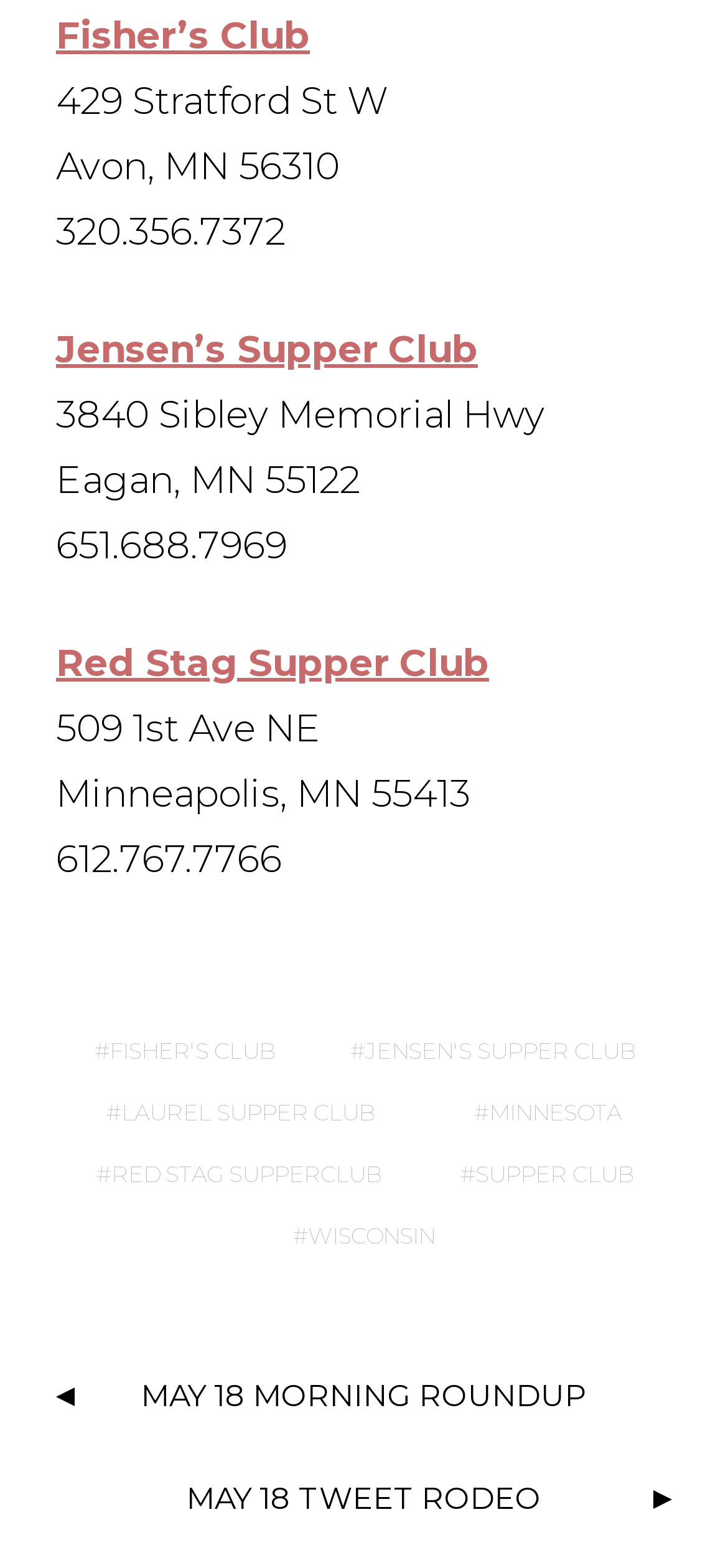Please identify the bounding box coordinates of the element's region that I should click in order to complete the following instruction: "view MAY 18 MORNING ROUNDUP". The bounding box coordinates consist of four float numbers between 0 and 1, i.e., [left, top, right, bottom].

[0.194, 0.879, 0.806, 0.902]